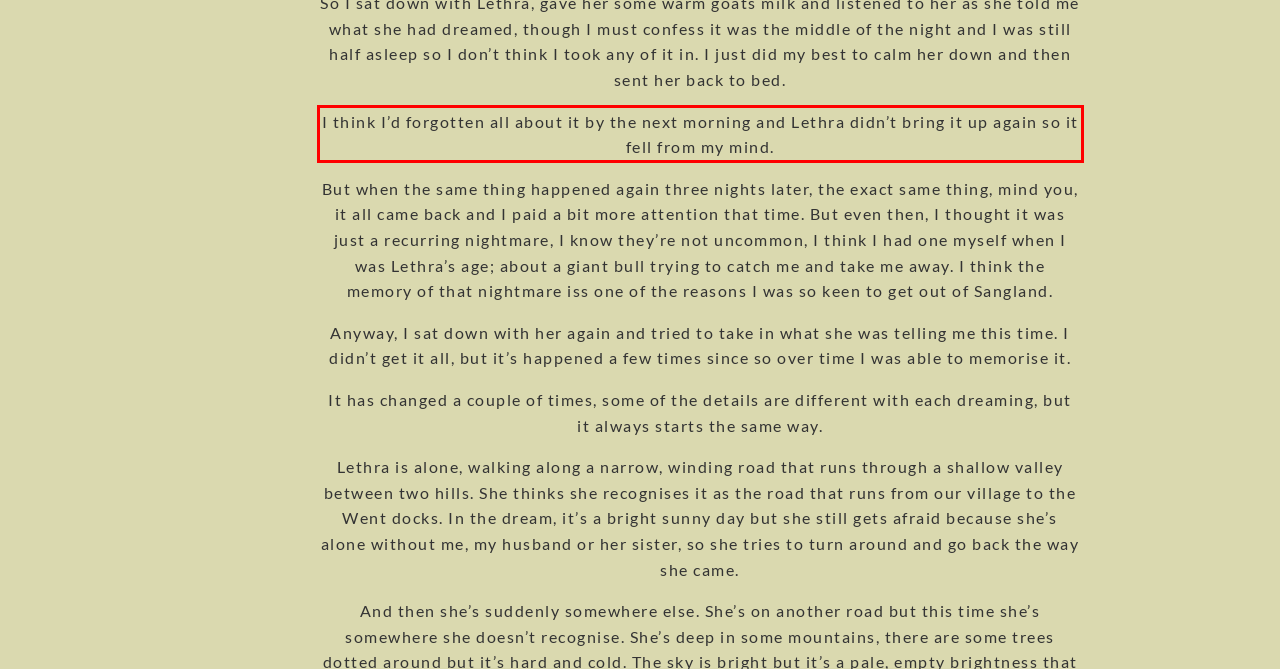You are given a screenshot of a webpage with a UI element highlighted by a red bounding box. Please perform OCR on the text content within this red bounding box.

I think I’d forgotten all about it by the next morning and Lethra didn’t bring it up again so it fell from my mind.